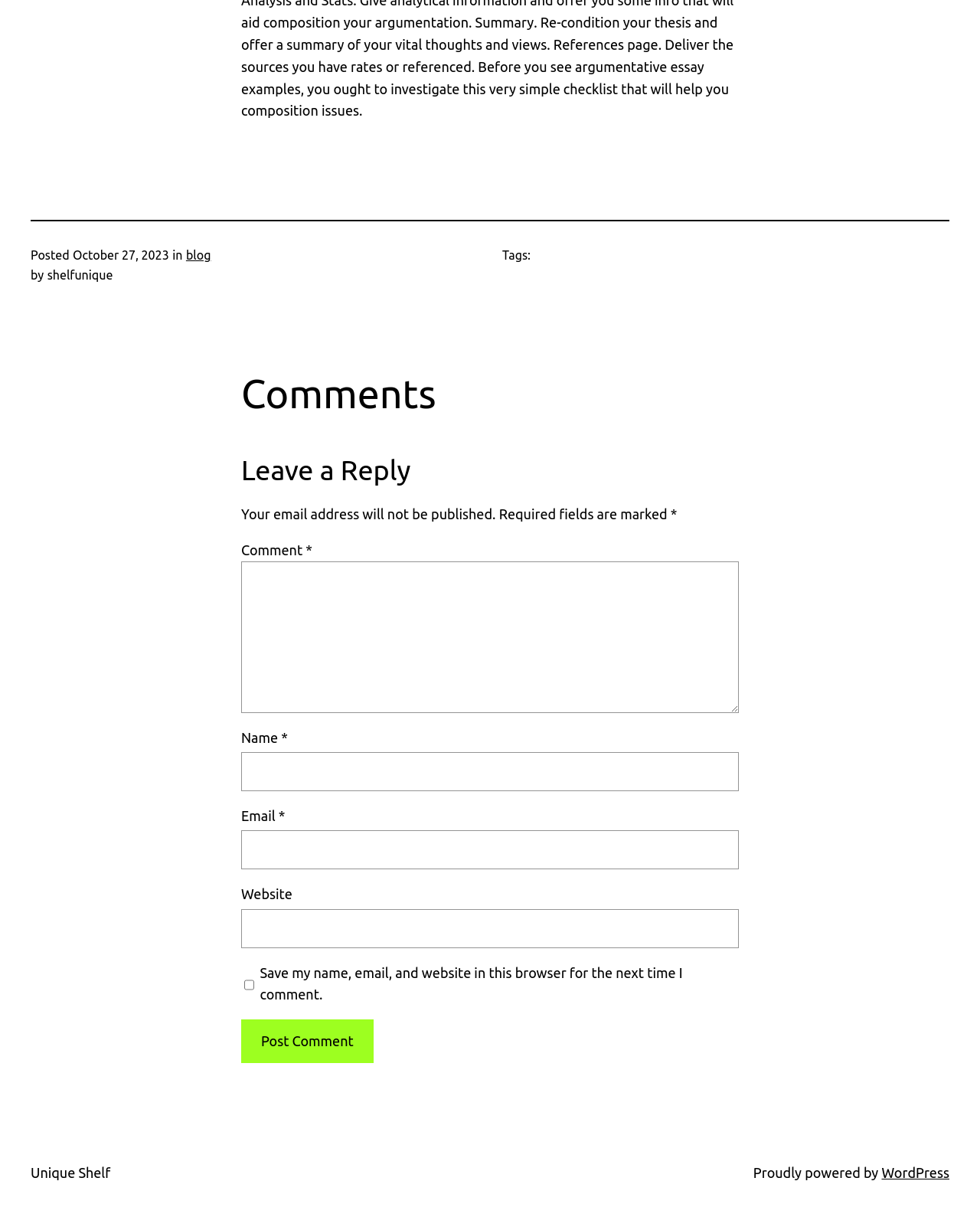What is required to leave a comment?
Based on the visual content, answer with a single word or a brief phrase.

Name, email, and comment